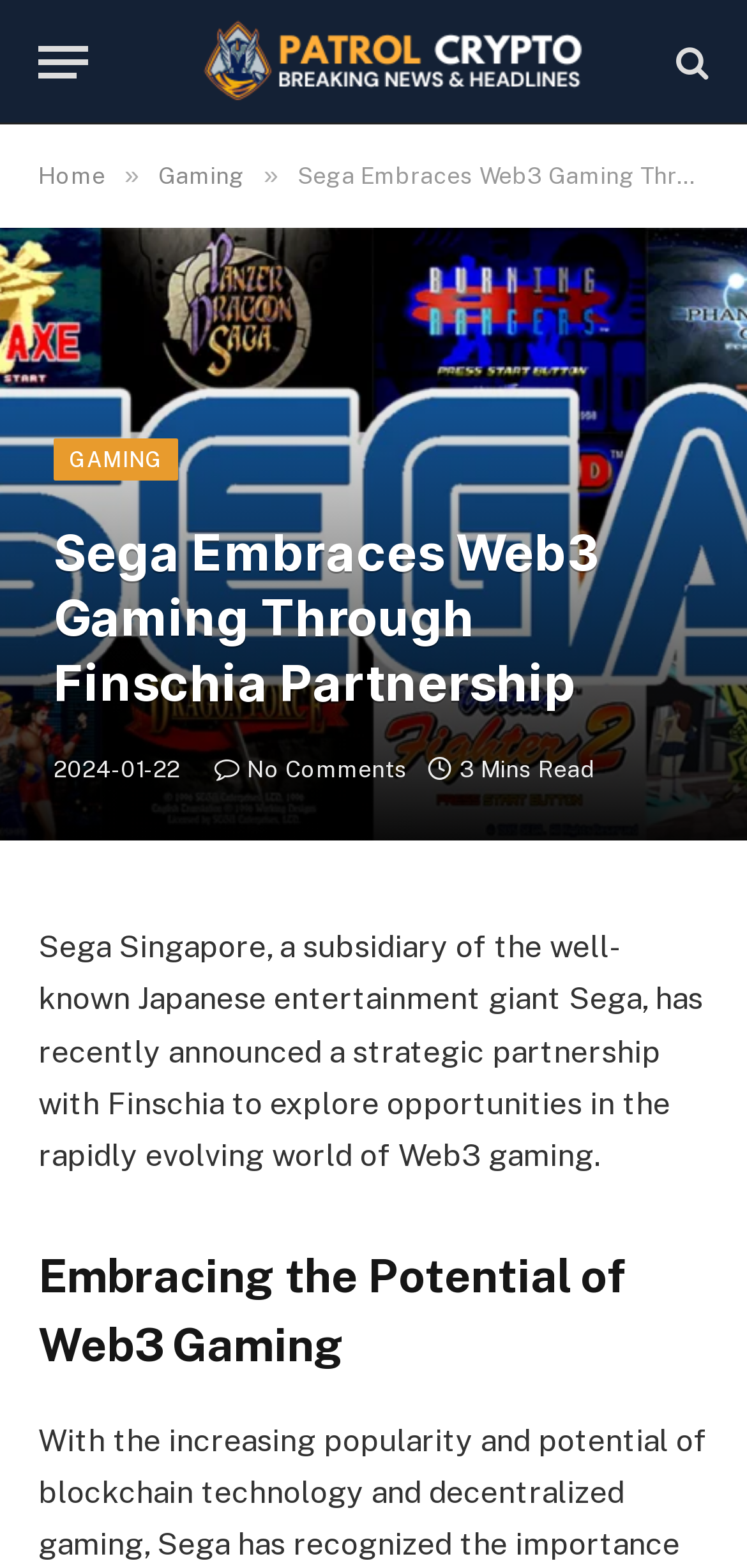Respond to the following question with a brief word or phrase:
How many comments does the article have?

No Comments